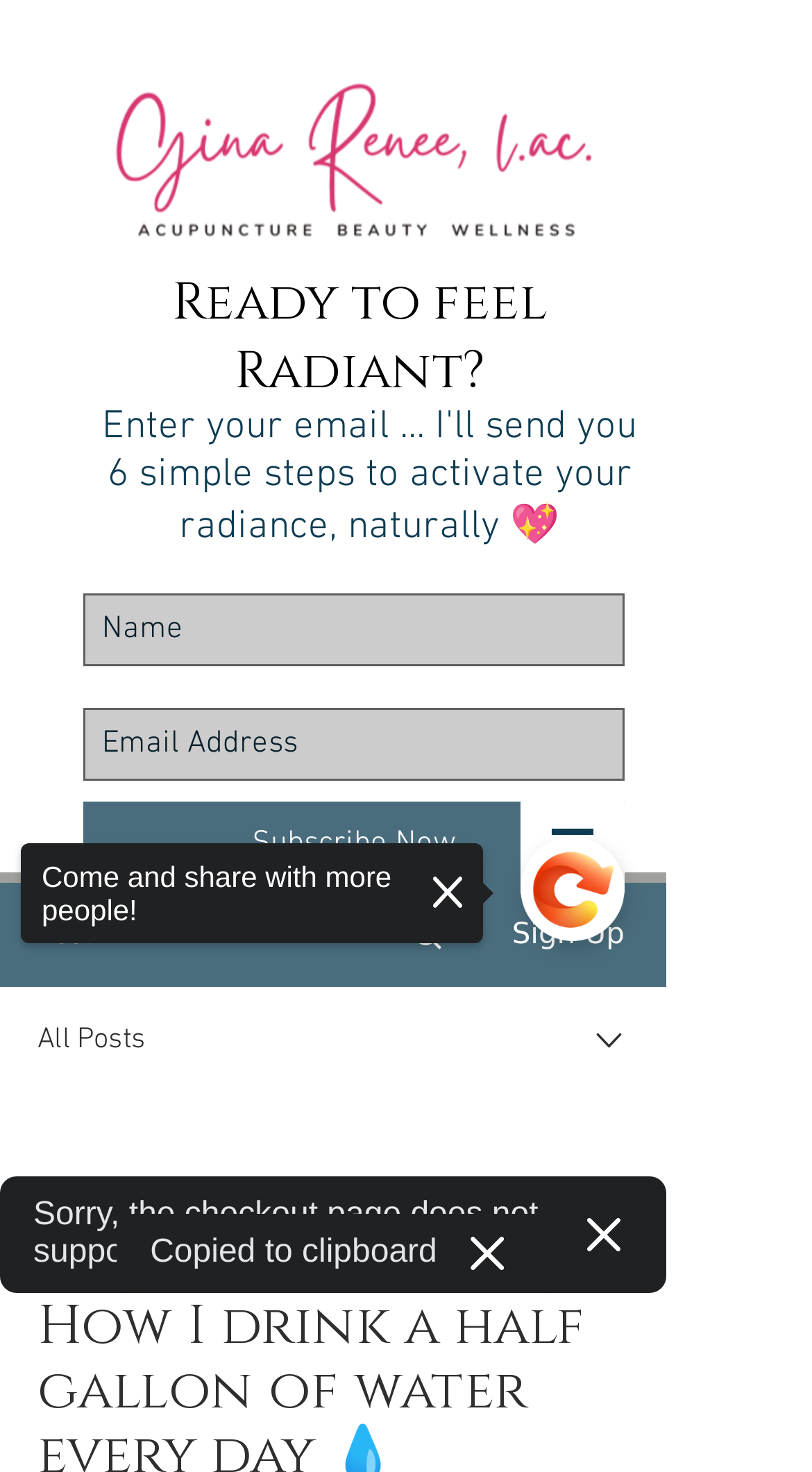Based on the element description Search, identify the bounding box of the UI element in the given webpage screenshot. The coordinates should be in the format (top-left x, top-left y, bottom-right x, bottom-right y) and must be between 0 and 1.

[0.466, 0.601, 0.589, 0.669]